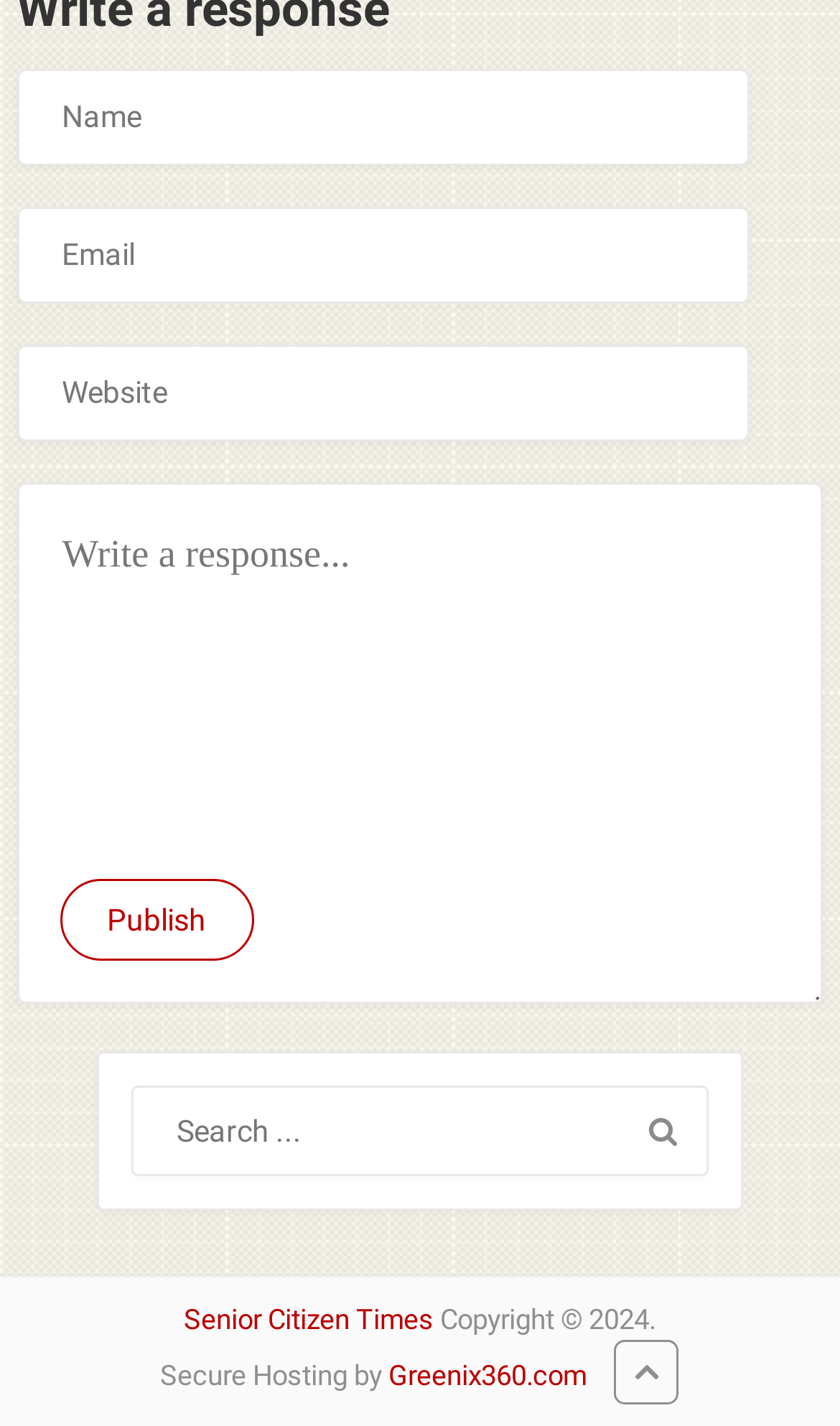Identify the bounding box coordinates of the element to click to follow this instruction: 'Visit Senior Citizen Times'. Ensure the coordinates are four float values between 0 and 1, provided as [left, top, right, bottom].

[0.219, 0.913, 0.517, 0.936]